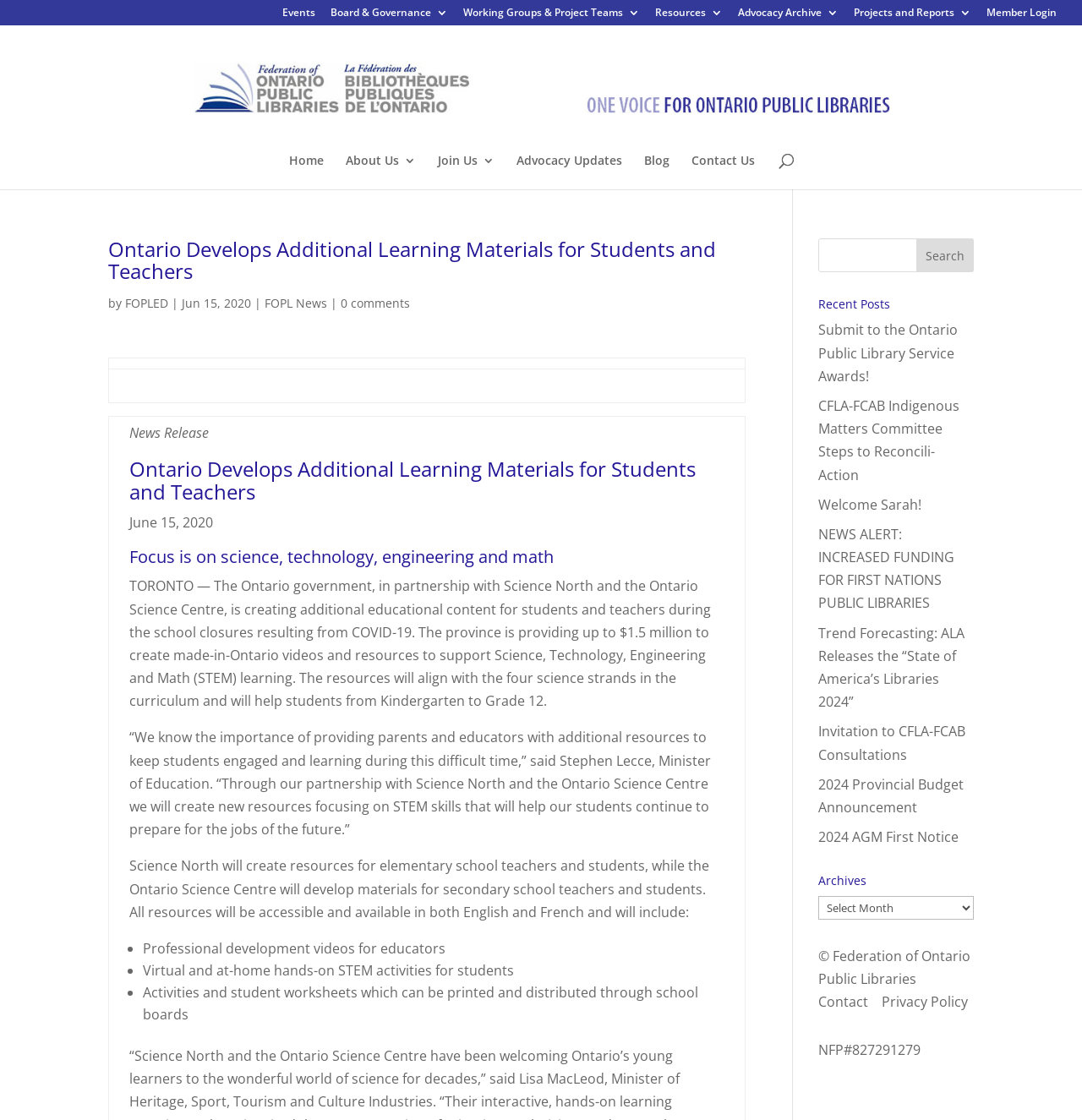Kindly determine the bounding box coordinates for the clickable area to achieve the given instruction: "Log in as a member".

[0.912, 0.007, 0.977, 0.023]